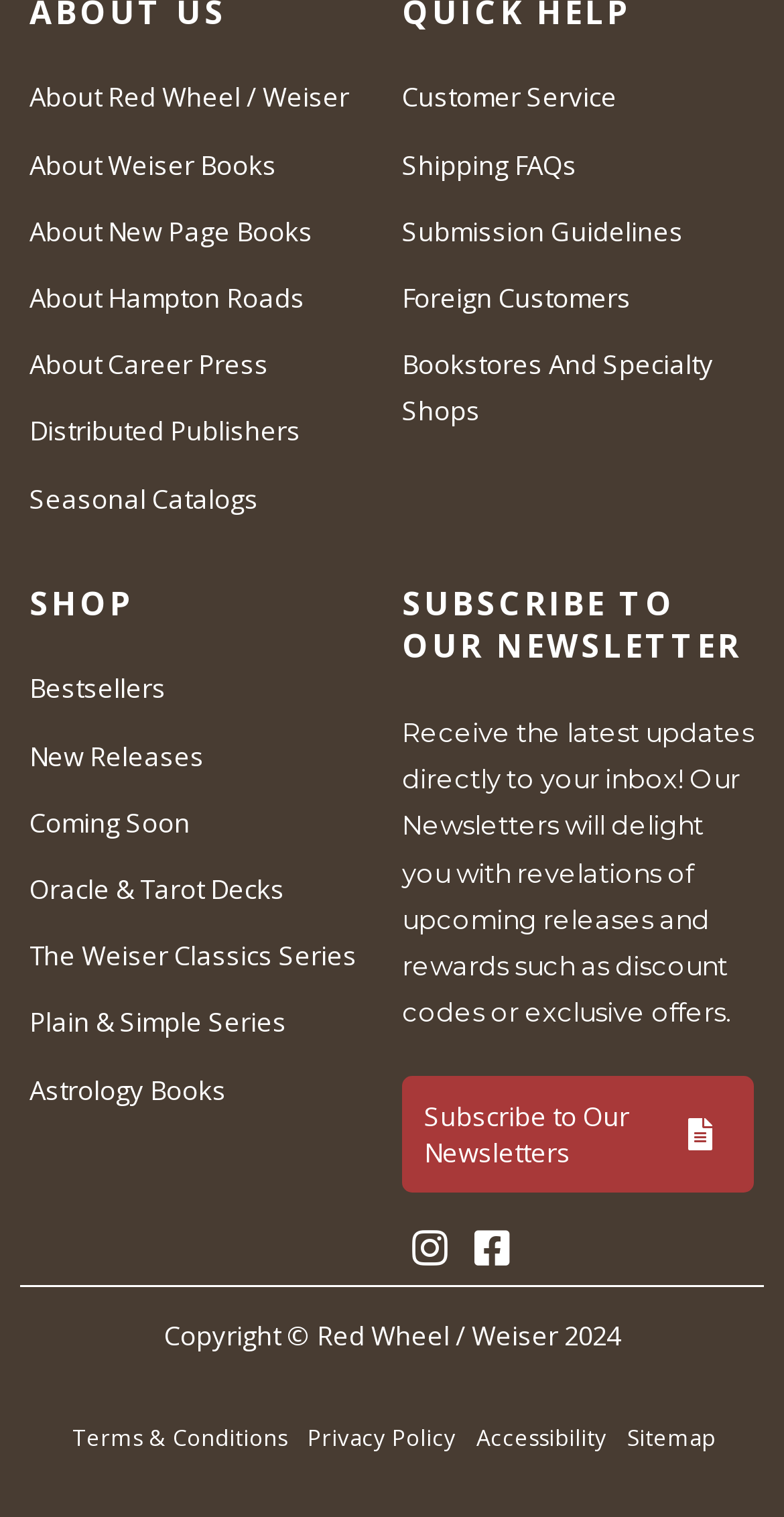Identify the bounding box coordinates of the clickable region required to complete the instruction: "Check out Oracle & Tarot Decks". The coordinates should be given as four float numbers within the range of 0 and 1, i.e., [left, top, right, bottom].

[0.038, 0.574, 0.363, 0.598]